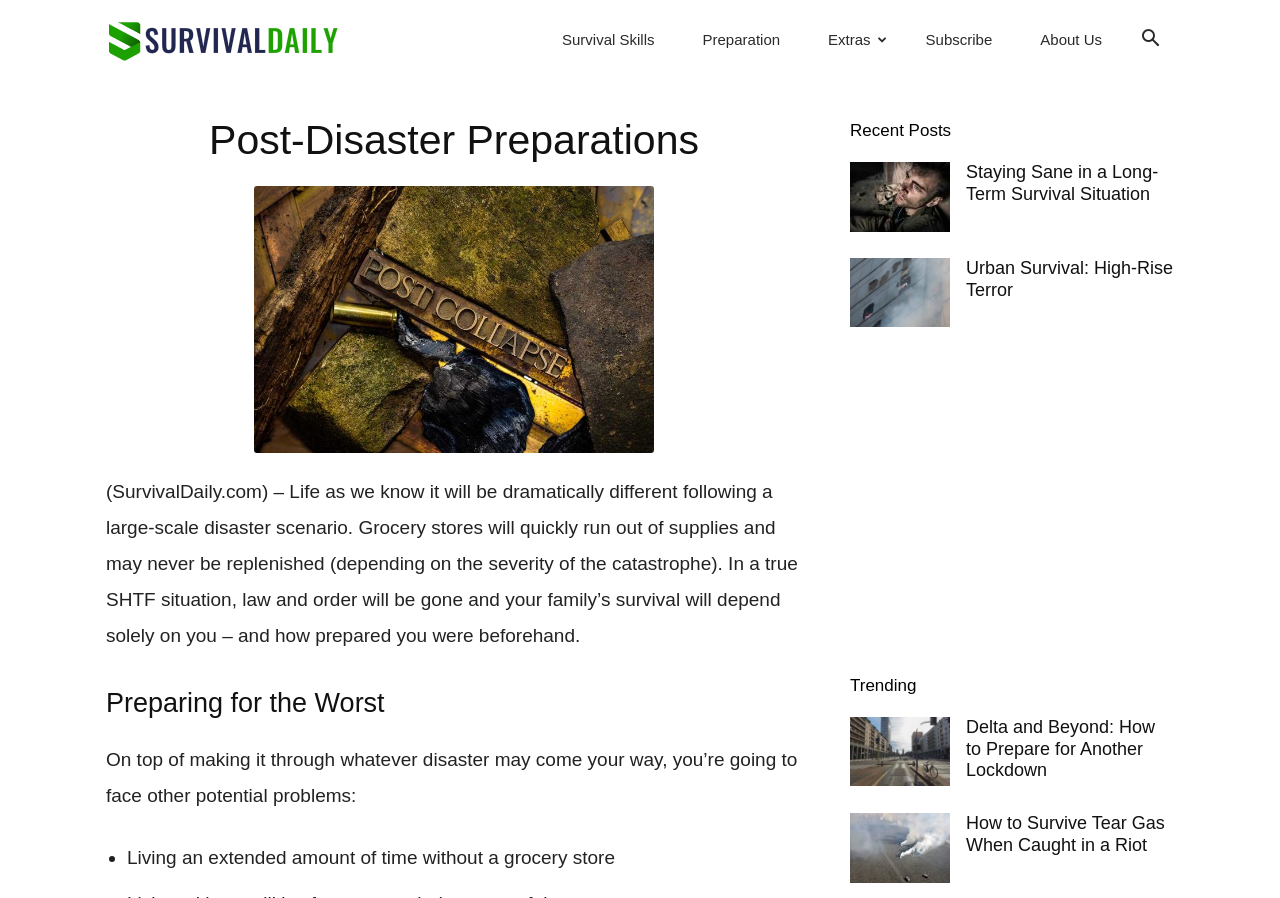Refer to the element description aria-label="Advertisement" name="aswift_0" title="Advertisement" and identify the corresponding bounding box in the screenshot. Format the coordinates as (top-left x, top-left y, bottom-right x, bottom-right y) with values in the range of 0 to 1.

[0.673, 0.419, 0.908, 0.697]